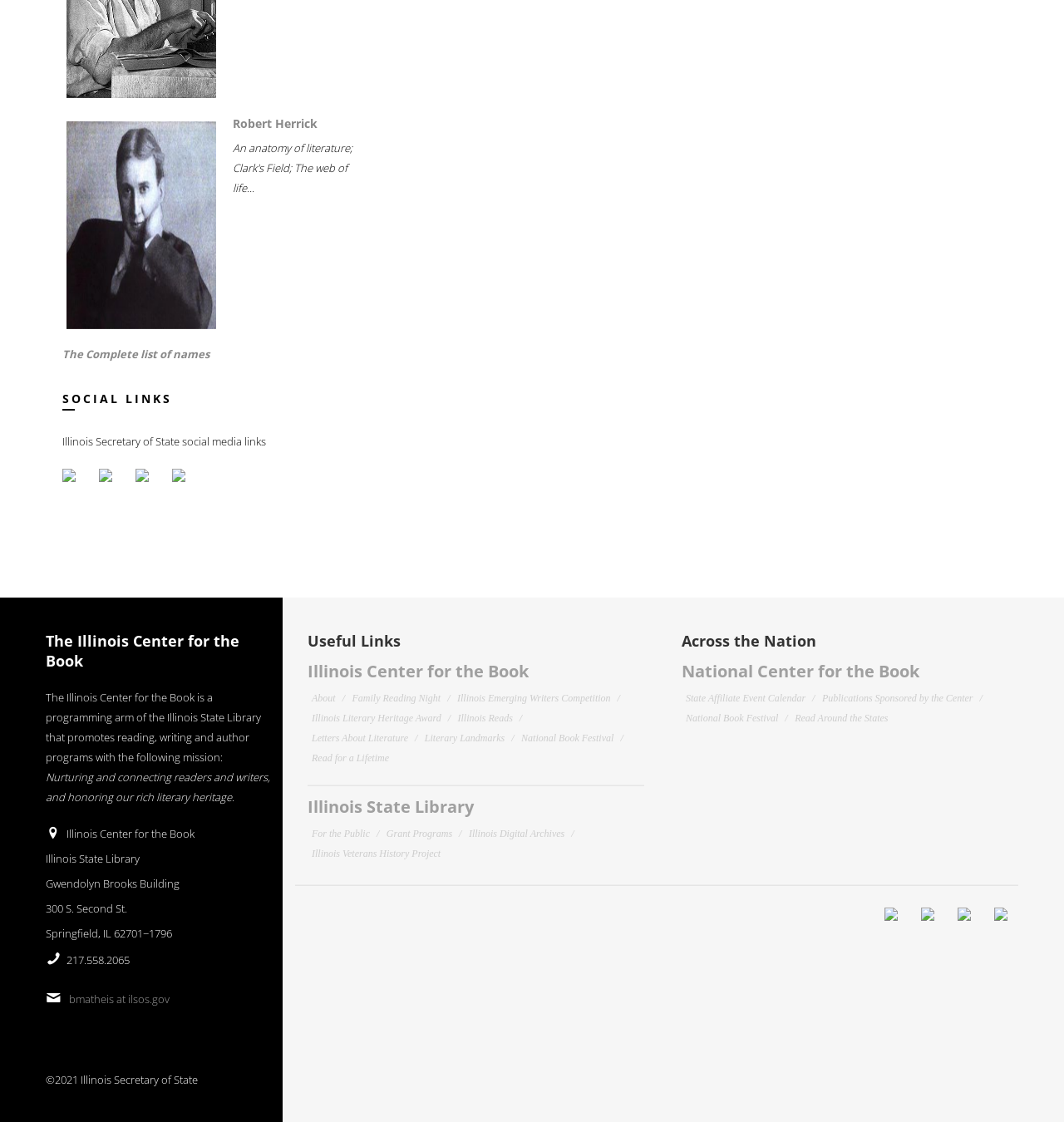Identify the bounding box for the UI element described as: "Illinois Reads". The coordinates should be four float numbers between 0 and 1, i.e., [left, top, right, bottom].

[0.43, 0.635, 0.482, 0.645]